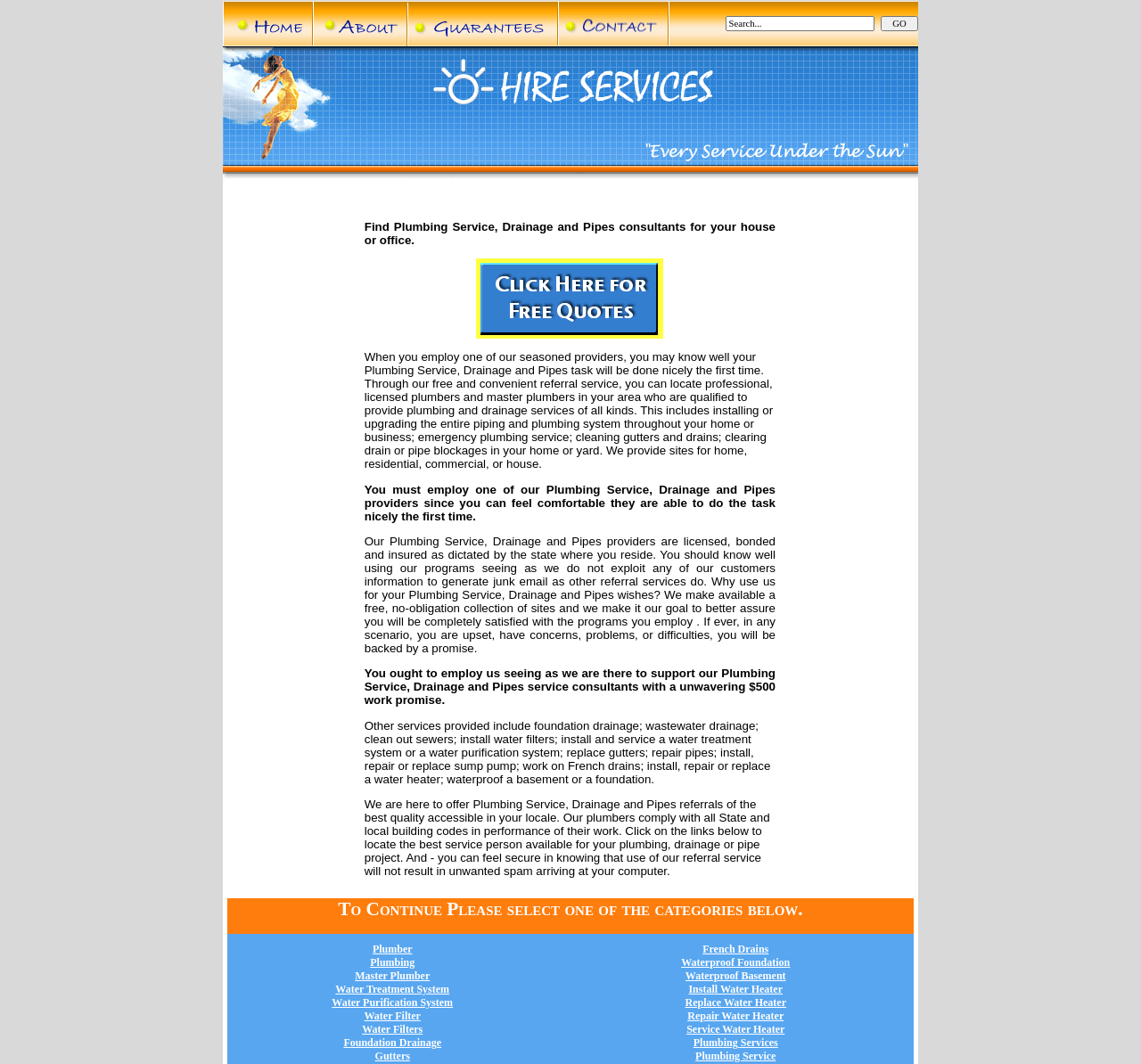Given the description of the UI element: "Install Water Heater", predict the bounding box coordinates in the form of [left, top, right, bottom], with each value being a float between 0 and 1.

[0.603, 0.924, 0.686, 0.936]